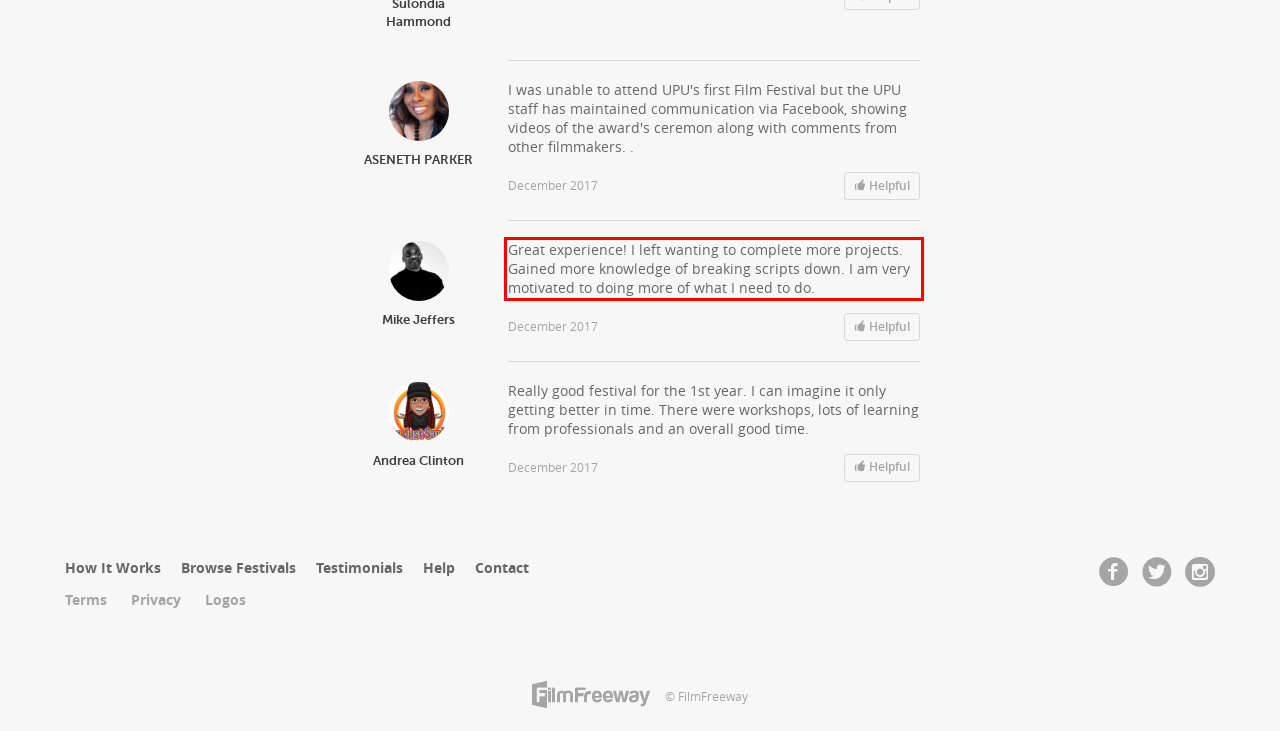There is a screenshot of a webpage with a red bounding box around a UI element. Please use OCR to extract the text within the red bounding box.

Great experience! I left wanting to complete more projects. Gained more knowledge of breaking scripts down. I am very motivated to doing more of what I need to do.